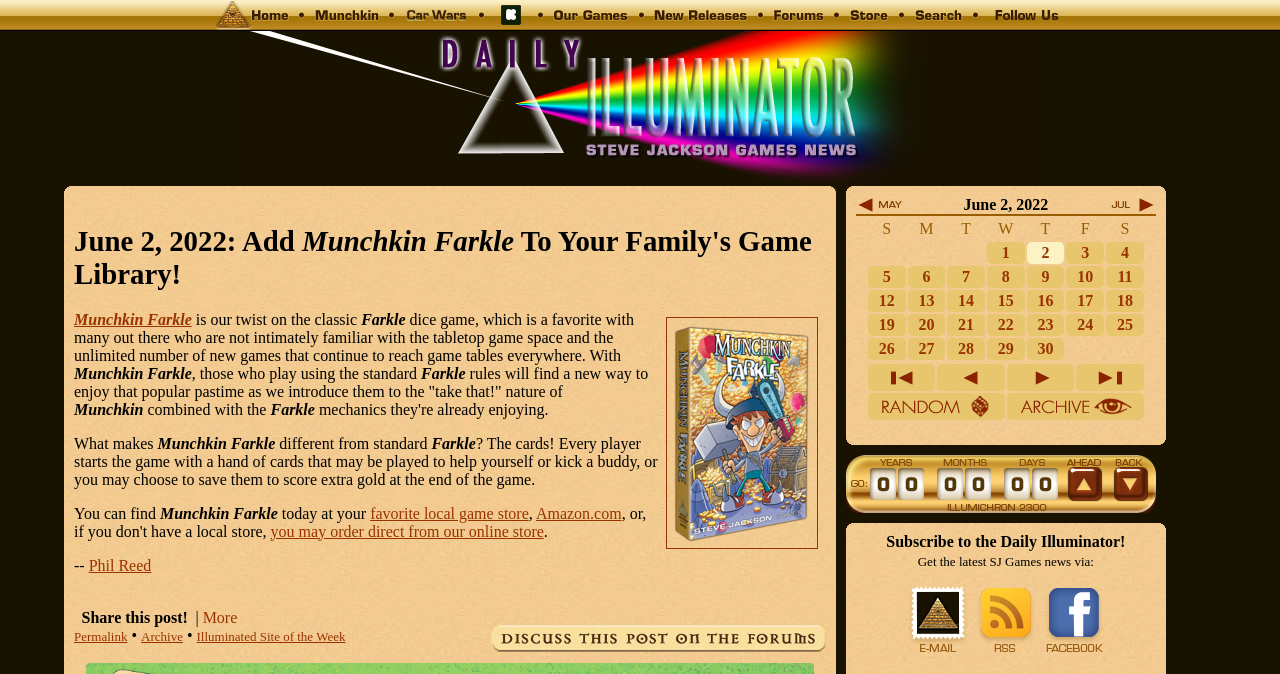Give a detailed account of the webpage's layout and content.

This webpage is about a blog post titled "Daily Illuminator: Add Munchkin Farkle To Your Family's Game Library!" The top section of the page features a navigation menu with 11 links, including "Home", "Munchkin", "Car Wars", and "Store", each accompanied by a small image. Below the navigation menu, there is a large heading that displays the title of the blog post.

The main content of the blog post is divided into several paragraphs of text, which describe a new game called Munchkin Farkle. The text explains that Munchkin Farkle is a twist on the classic Farkle dice game, and that it combines the "take that!" nature of Munchkin with the gameplay of Farkle. The text also mentions that the game includes cards that can be played to help or hinder other players.

There is an image on the right side of the page, which appears to be a screenshot or illustration of the game. Below the image, there are several links to purchase the game, including a link to a local game store and a link to Amazon.com.

At the bottom of the page, there are several links to related content, including a link to discuss the post on the forums and a link to share the post. There is also a section that displays the date of the post, June 2, 2022, and a calendar that allows users to navigate to previous or next months.

On the right side of the page, there is a table that displays a weekly schedule, with columns labeled S, M, T, W, T, and F.